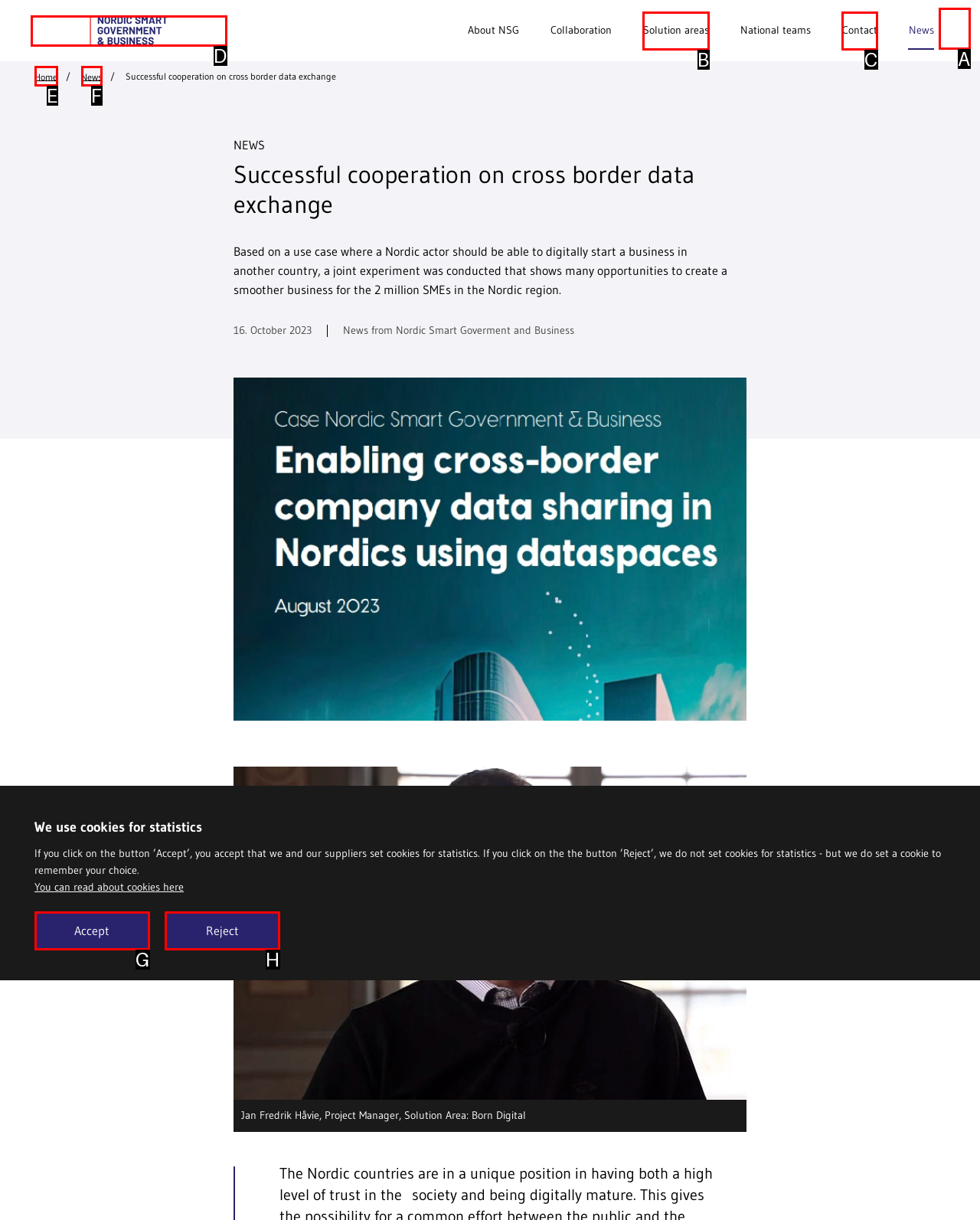Find the option that best fits the description: parent_node: About NSG aria-label="Skjul navigation". Answer with the letter of the option.

A